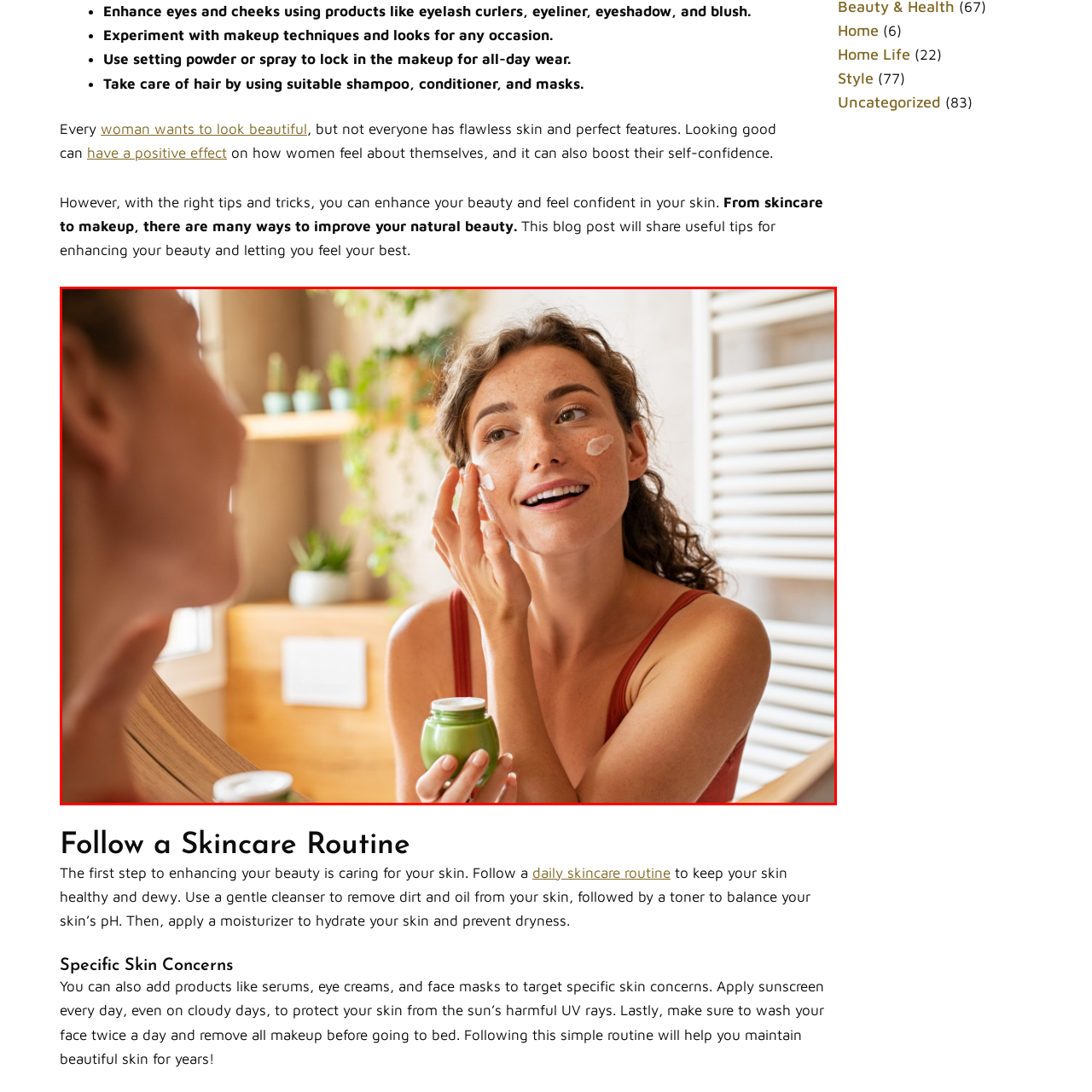Focus on the image enclosed by the red outline and give a short answer: What is the source of light in the bathroom?

Natural light